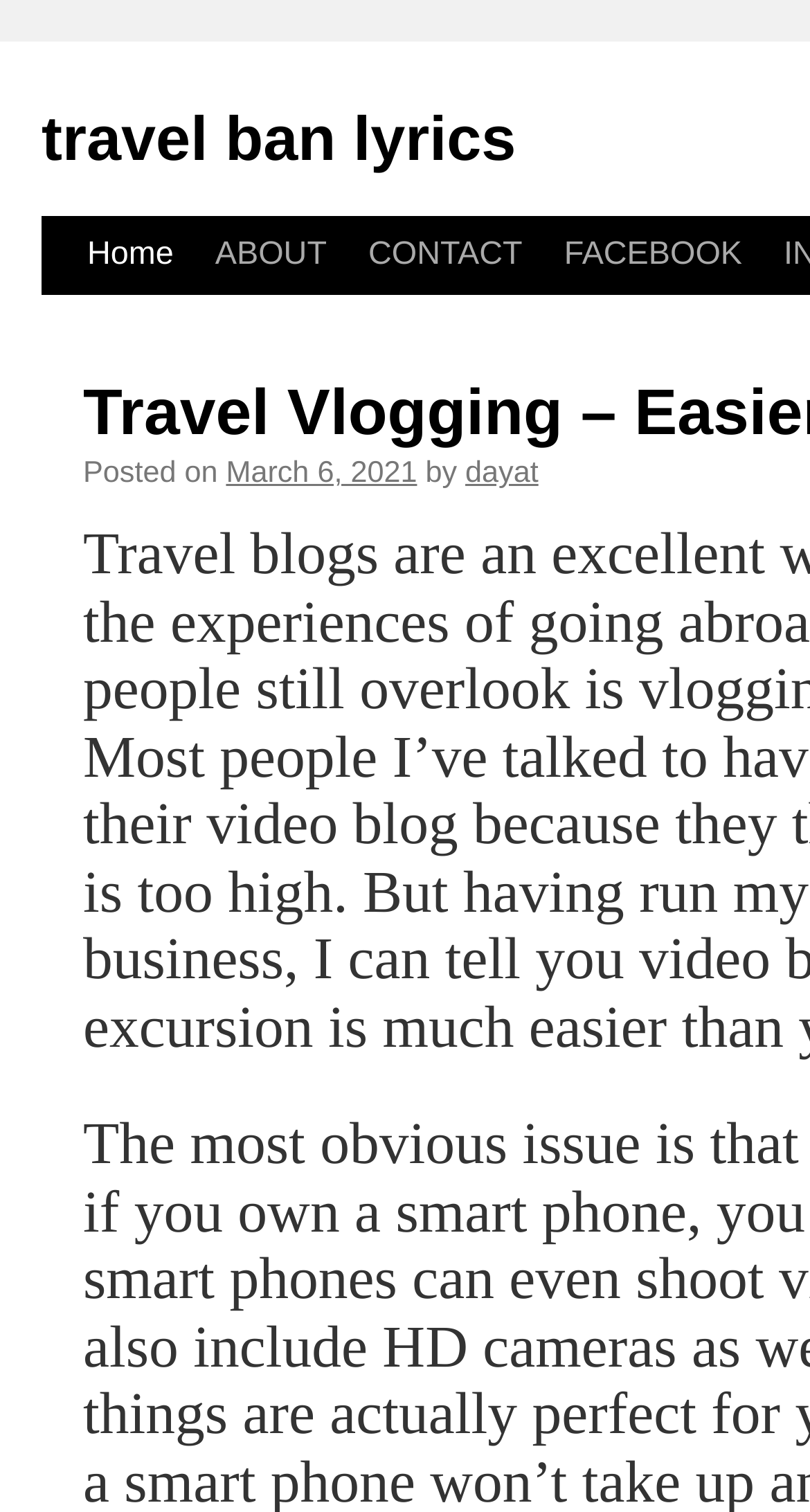Who is the author of the latest article?
Based on the image, answer the question with a single word or brief phrase.

dayat